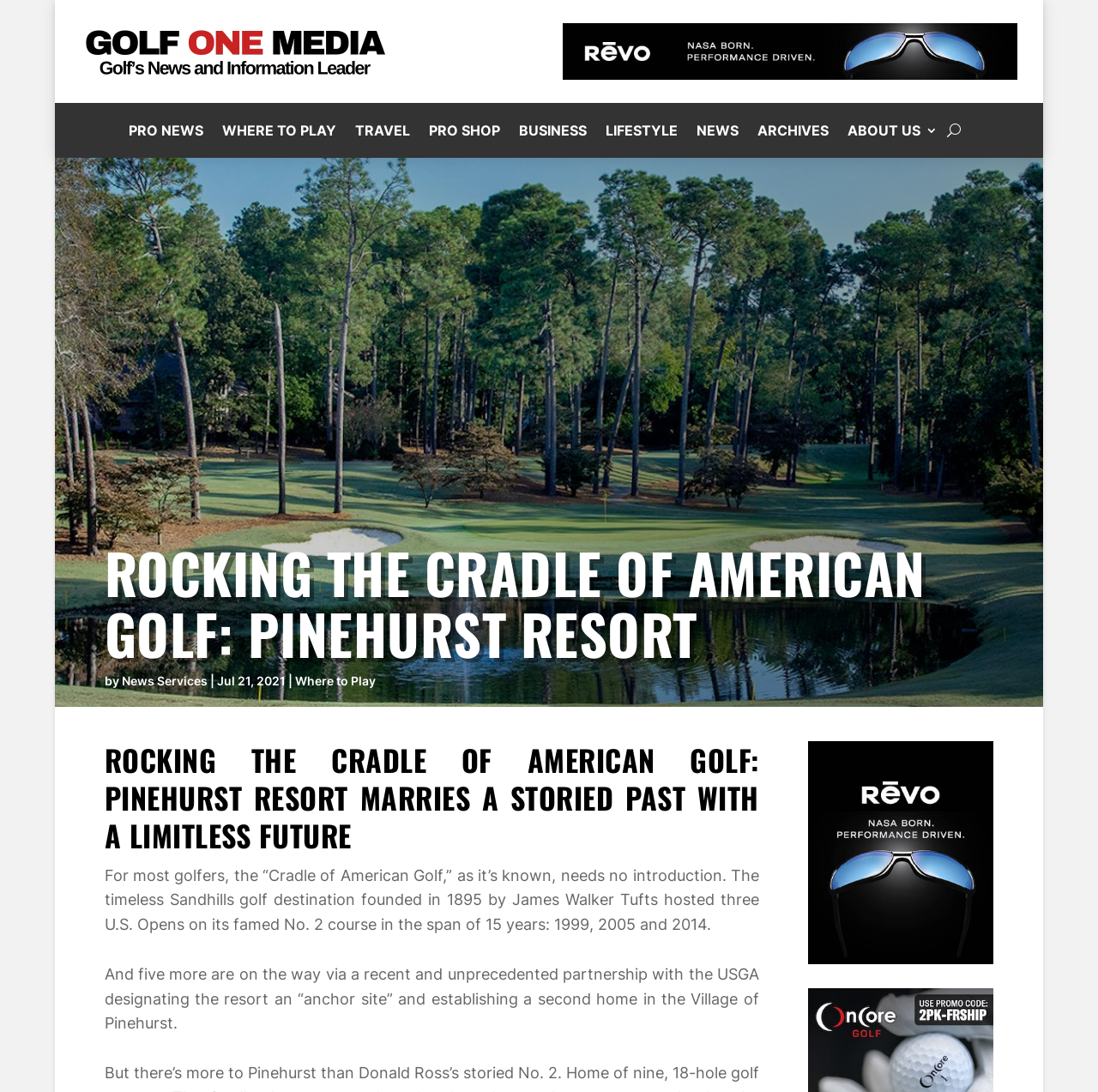Select the bounding box coordinates of the element I need to click to carry out the following instruction: "Click on PRO NEWS".

[0.117, 0.094, 0.185, 0.145]